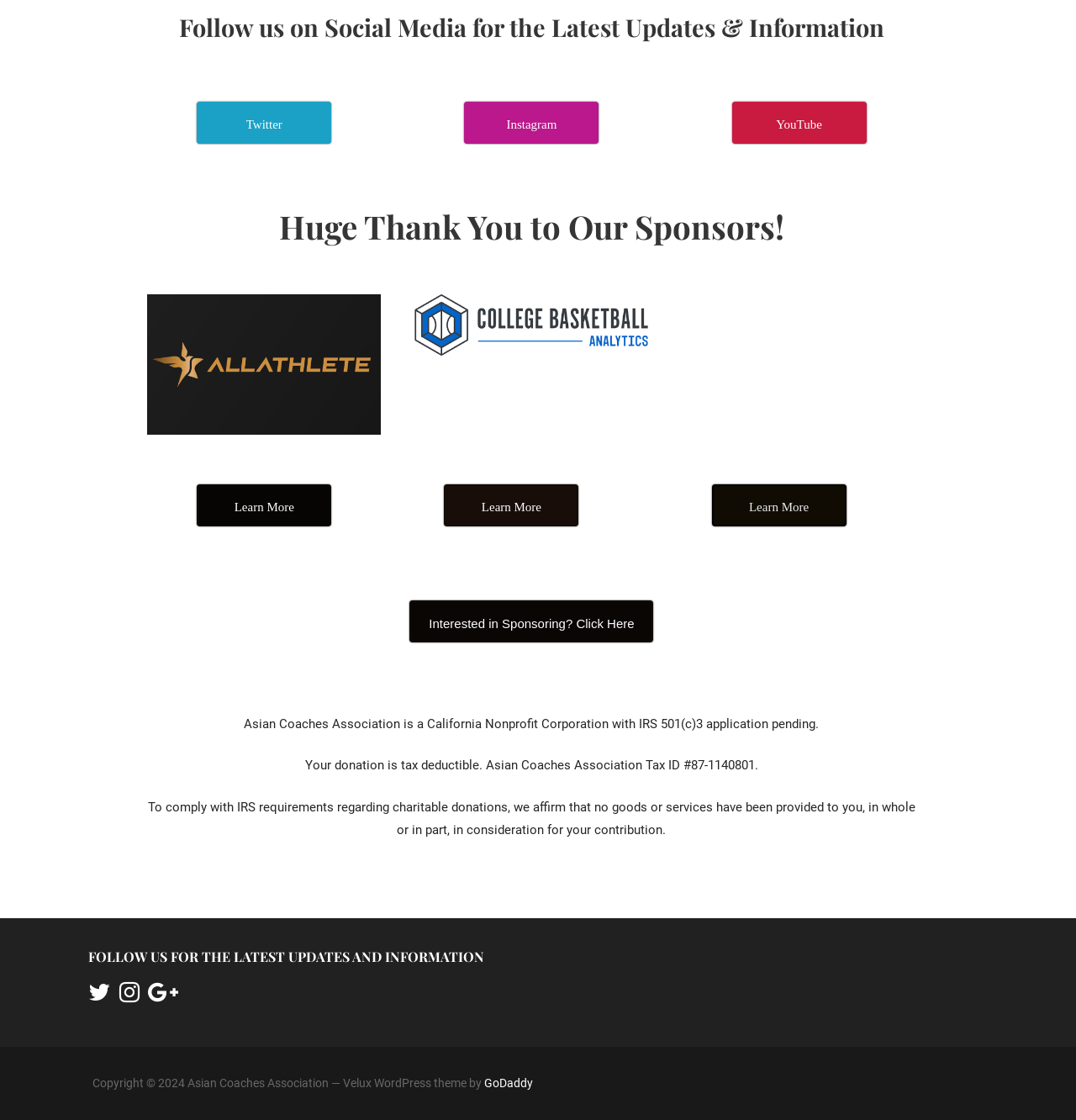Please specify the bounding box coordinates of the region to click in order to perform the following instruction: "Learn more about allathlete-preview".

[0.183, 0.432, 0.308, 0.47]